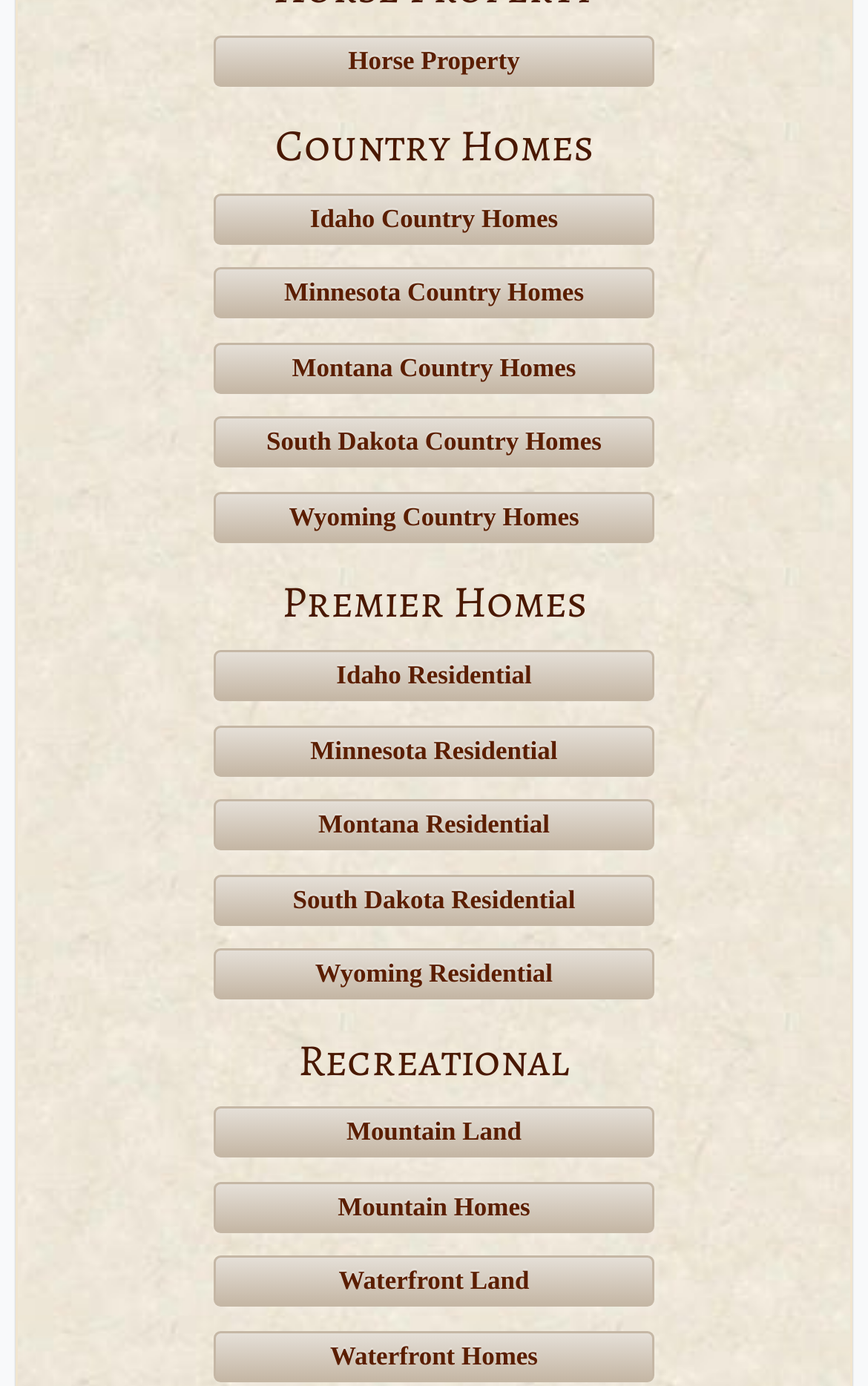Answer the question using only a single word or phrase: 
How many states are listed for country homes?

5